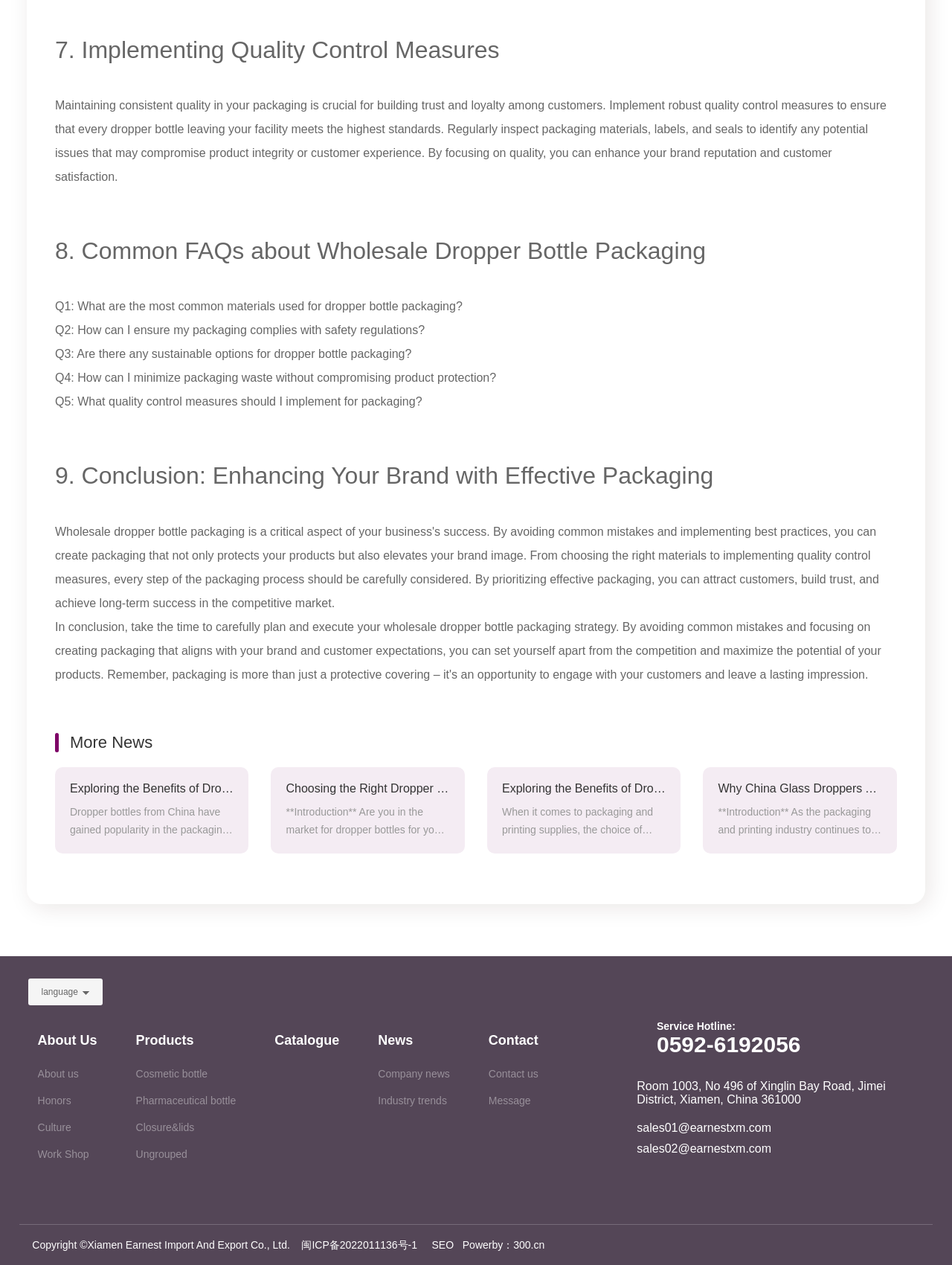What is the service hotline of the company? Observe the screenshot and provide a one-word or short phrase answer.

0592-6192056